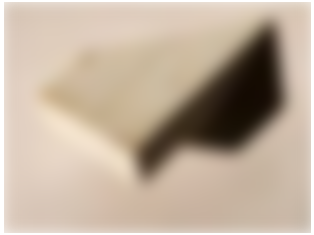Describe the scene depicted in the image with great detail.

This image presents a textured object that appears to showcase a blend of colors, predominantly featuring light and dark shades. The composition suggests a sculptural quality, possibly representing a piece of contemporary art. The artwork, titled **"Continuous Relief,"** is created by artist **Ali McCann** and dates back to **2018**. It is displayed with the courtesy of the artist, indicating a supportive collaboration with the exhibiting gallery, **Sarah Scout Presents**. This piece invites viewers to explore the interplay of form and color, reflecting McCann's artistic exploration of surface and relief within the context of modern artistic practices.